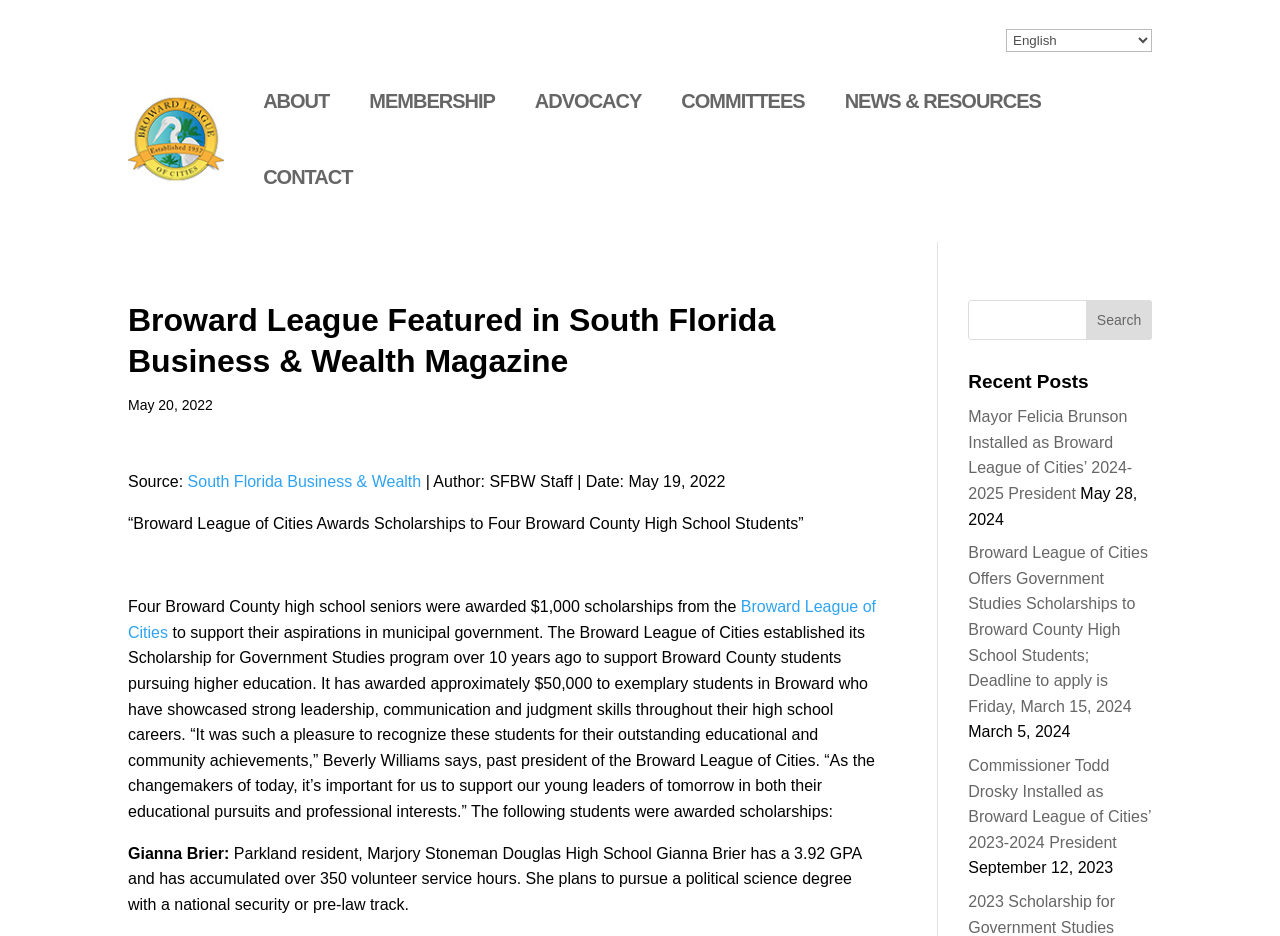Provide the bounding box coordinates for the area that should be clicked to complete the instruction: "Select a language".

[0.786, 0.031, 0.9, 0.056]